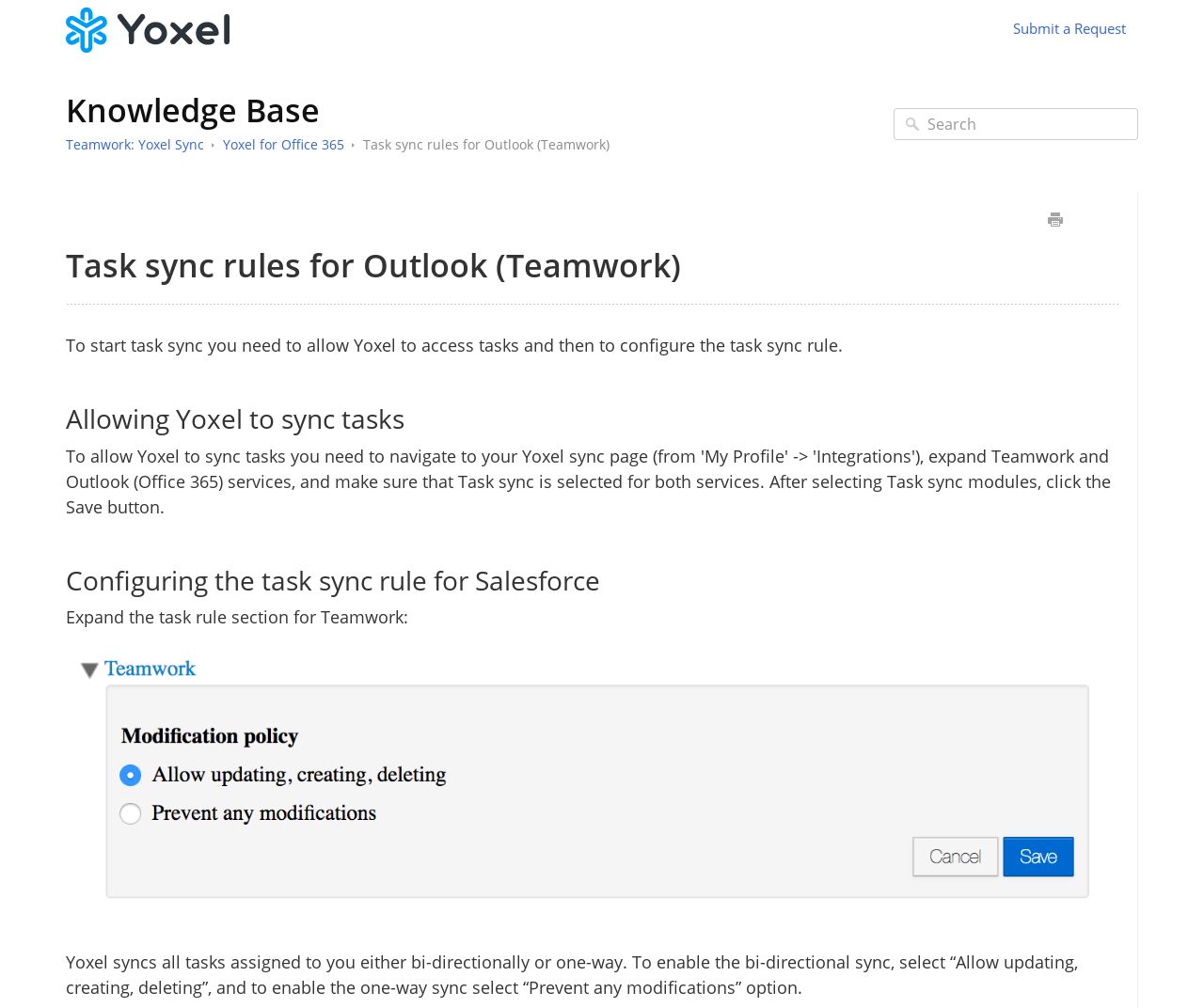Please determine the bounding box coordinates of the element to click in order to execute the following instruction: "Click on Task sync rules for Outlook (Teamwork)". The coordinates should be four float numbers between 0 and 1, specified as [left, top, right, bottom].

[0.302, 0.134, 0.506, 0.152]